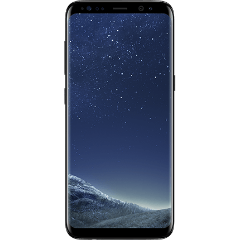Paint a vivid picture of the image with your description.

The image showcases the Samsung Galaxy S8, a smartphone known for its sleek design and vibrant display. The screen features a mesmerizing night sky filled with stars, complementing the phone's modern aesthetic. With its minimal bezels and curved edges, the Galaxy S8 exemplifies the cutting-edge technology and premium craftsmanship associated with Samsung's S series, making it both stylish and functional. Users can expect an immersive viewing experience, whether browsing, gaming, or enjoying multimedia content on this device.